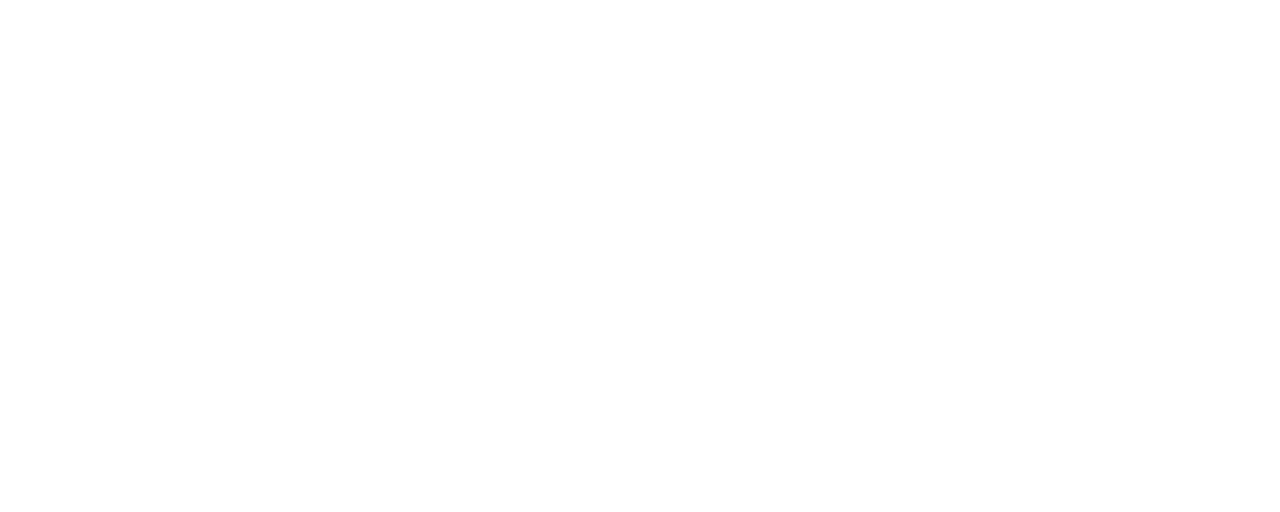Please identify the bounding box coordinates of the clickable element to fulfill the following instruction: "Check Facebook page". The coordinates should be four float numbers between 0 and 1, i.e., [left, top, right, bottom].

[0.19, 0.856, 0.209, 0.902]